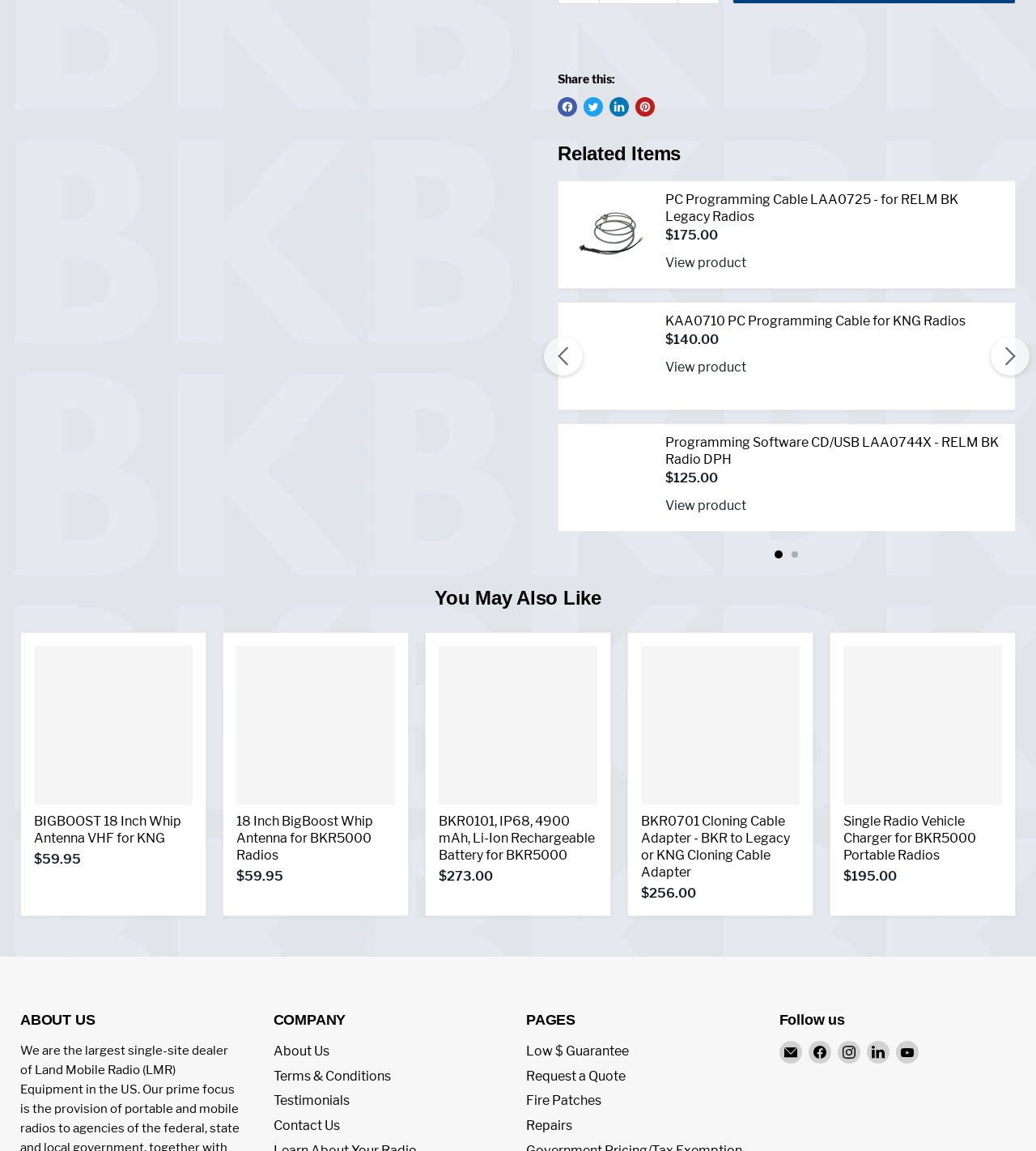Given the description of a UI element: "aria-label="/products/bkr0701-cloning-cable-adapter-for-bkr-radios?pr_prod_strat=collection_fallback&pr_rec_id=43ab59bec&pr_rec_pid=8179573260563&pr_ref_pid=8207366979859&pr_seq=uniform"", identify the bounding box coordinates of the matching element in the webpage screenshot.

[0.619, 0.561, 0.772, 0.699]